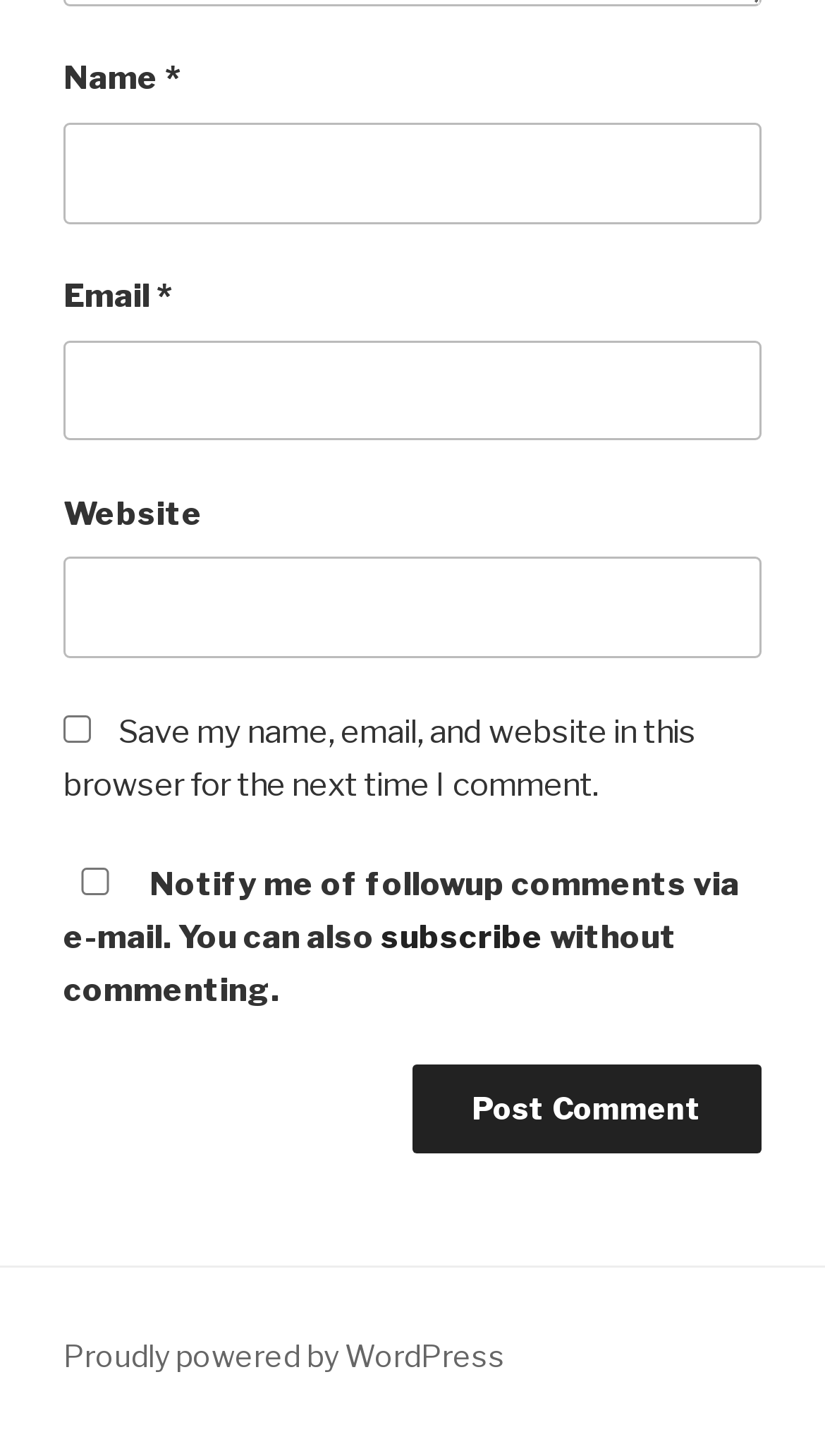Using the description: "Proudly powered by WordPress", identify the bounding box of the corresponding UI element in the screenshot.

[0.077, 0.918, 0.613, 0.943]